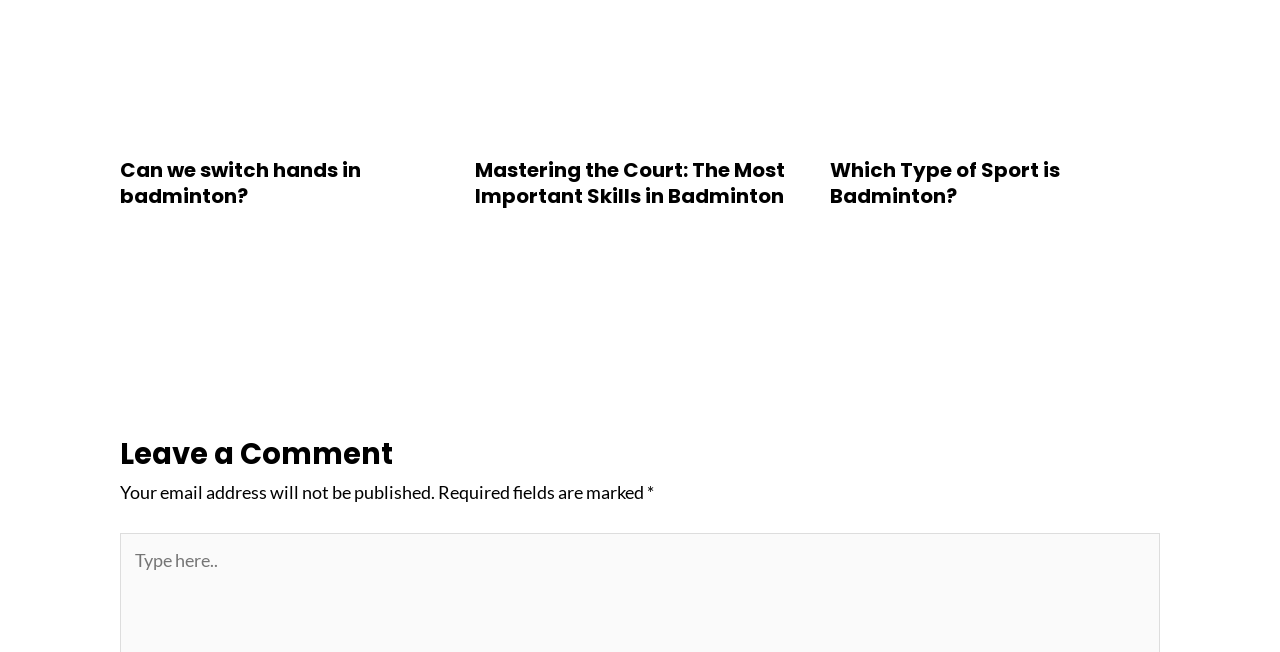Please mark the clickable region by giving the bounding box coordinates needed to complete this instruction: "Read the article about mastering the court in badminton".

[0.371, 0.05, 0.629, 0.084]